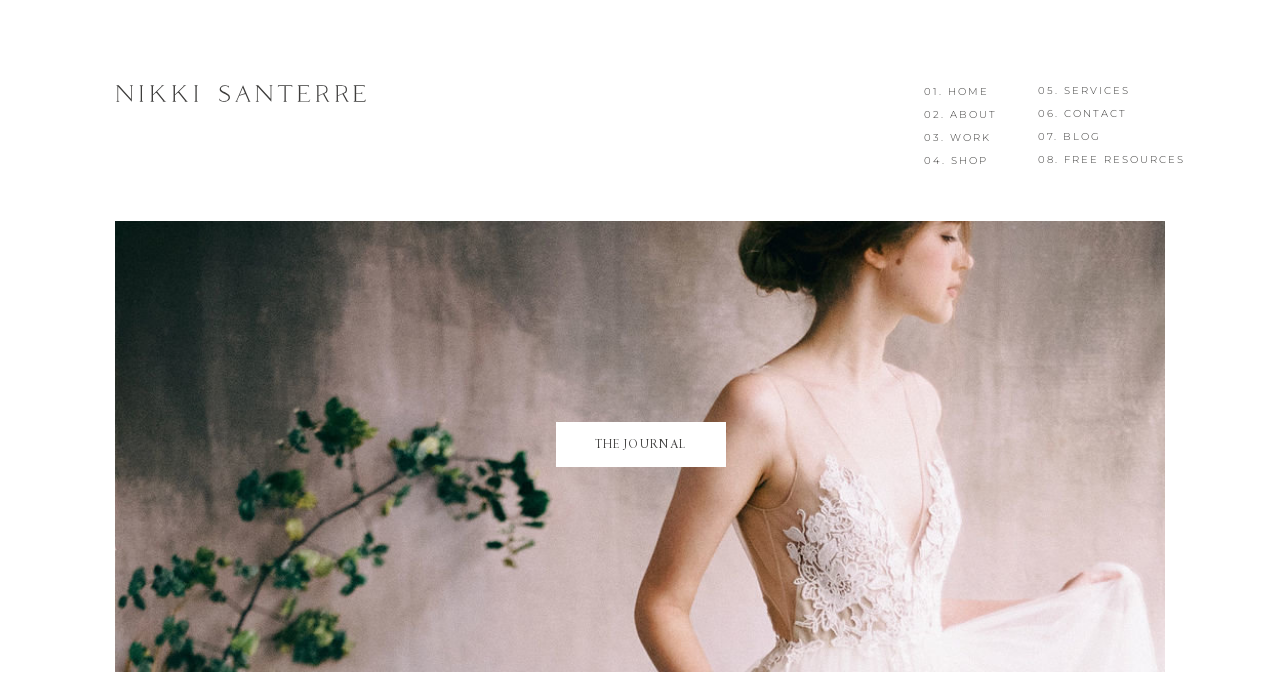Locate the coordinates of the bounding box for the clickable region that fulfills this instruction: "visit shop".

[0.722, 0.219, 0.802, 0.242]